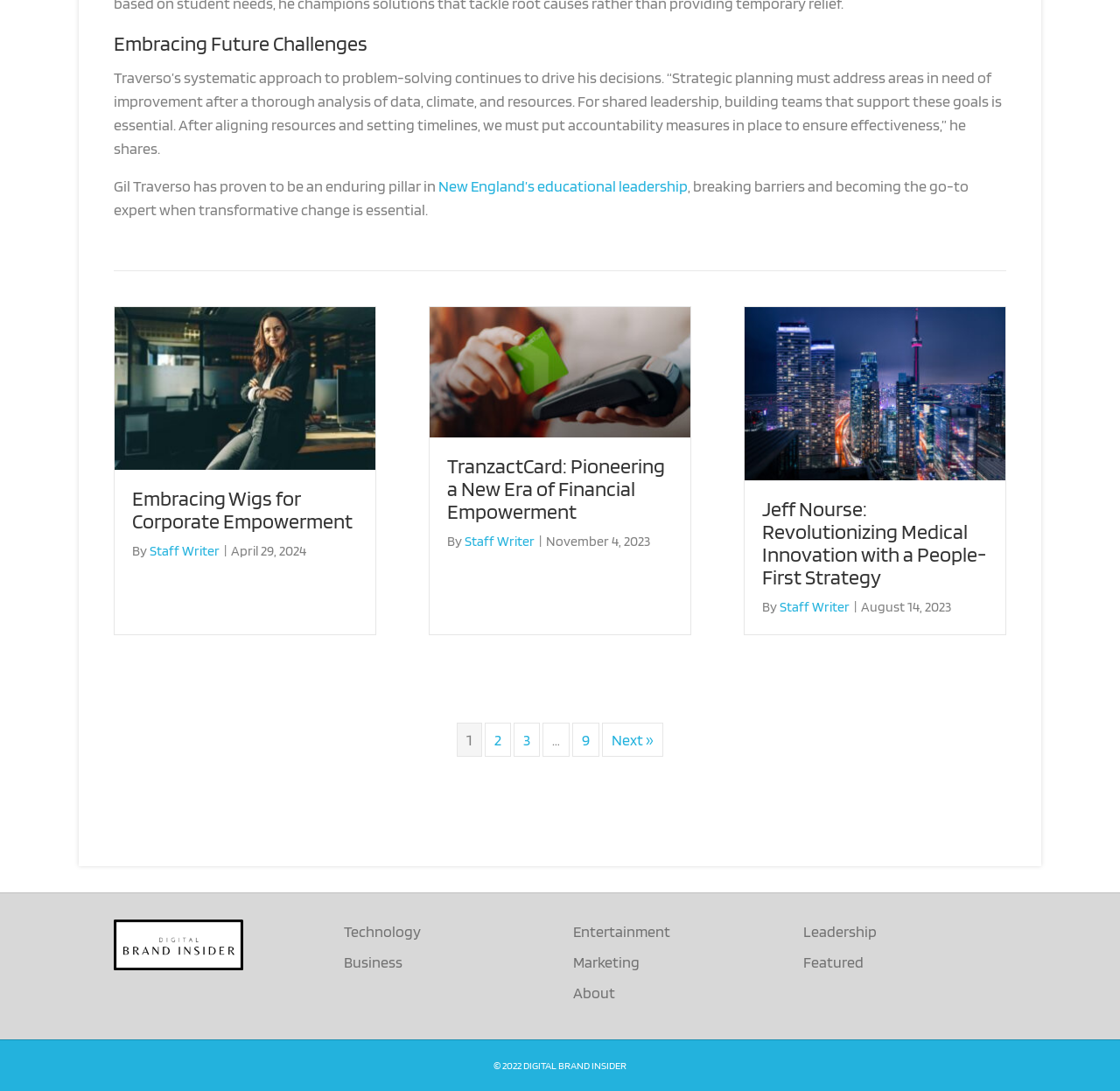Specify the bounding box coordinates of the element's region that should be clicked to achieve the following instruction: "Learn more about TranzactCard". The bounding box coordinates consist of four float numbers between 0 and 1, in the format [left, top, right, bottom].

[0.384, 0.331, 0.616, 0.348]